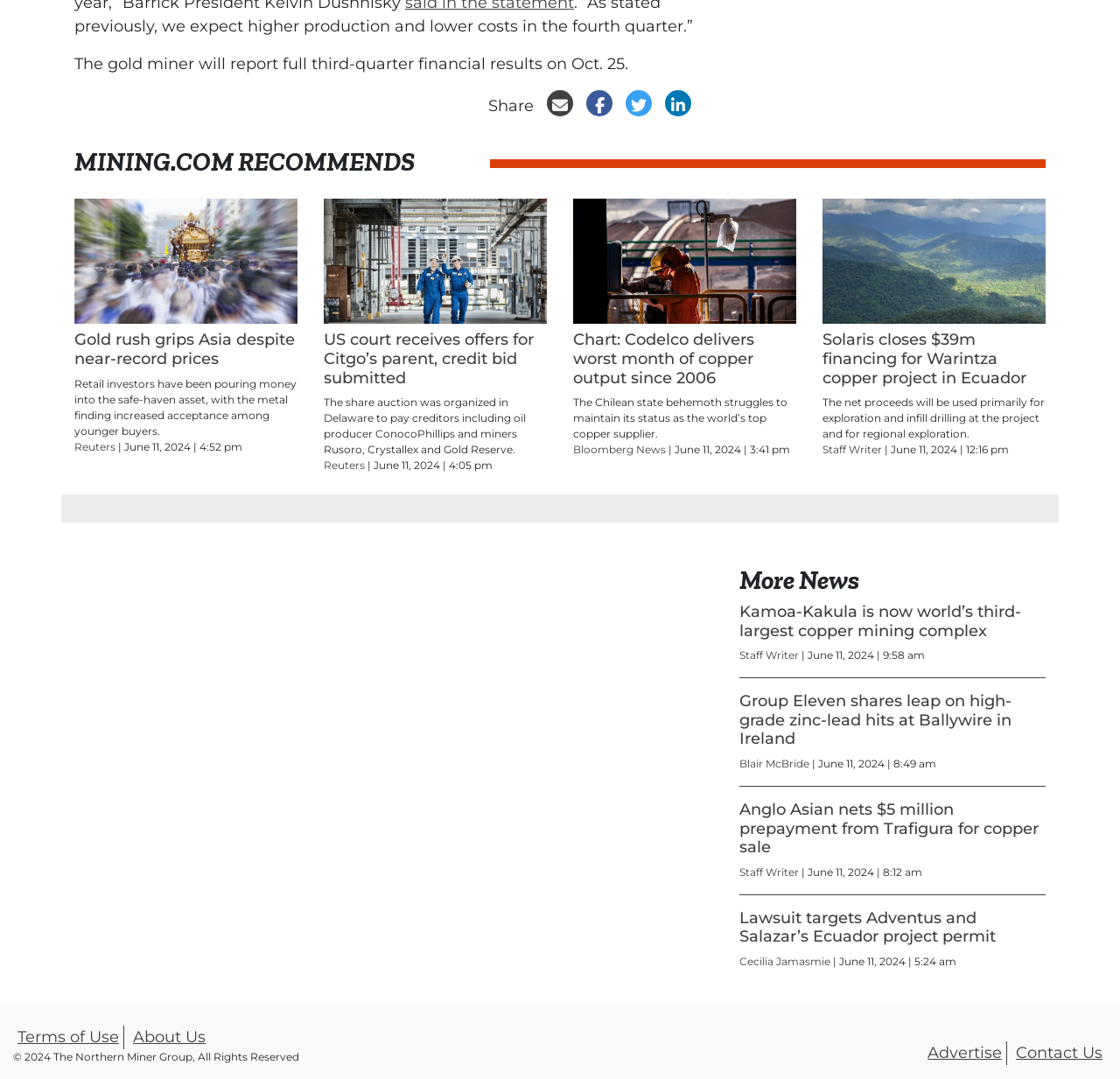Using floating point numbers between 0 and 1, provide the bounding box coordinates in the format (top-left x, top-left y, bottom-right x, bottom-right y). Locate the UI element described here: Staff Writer

[0.66, 0.721, 0.716, 0.733]